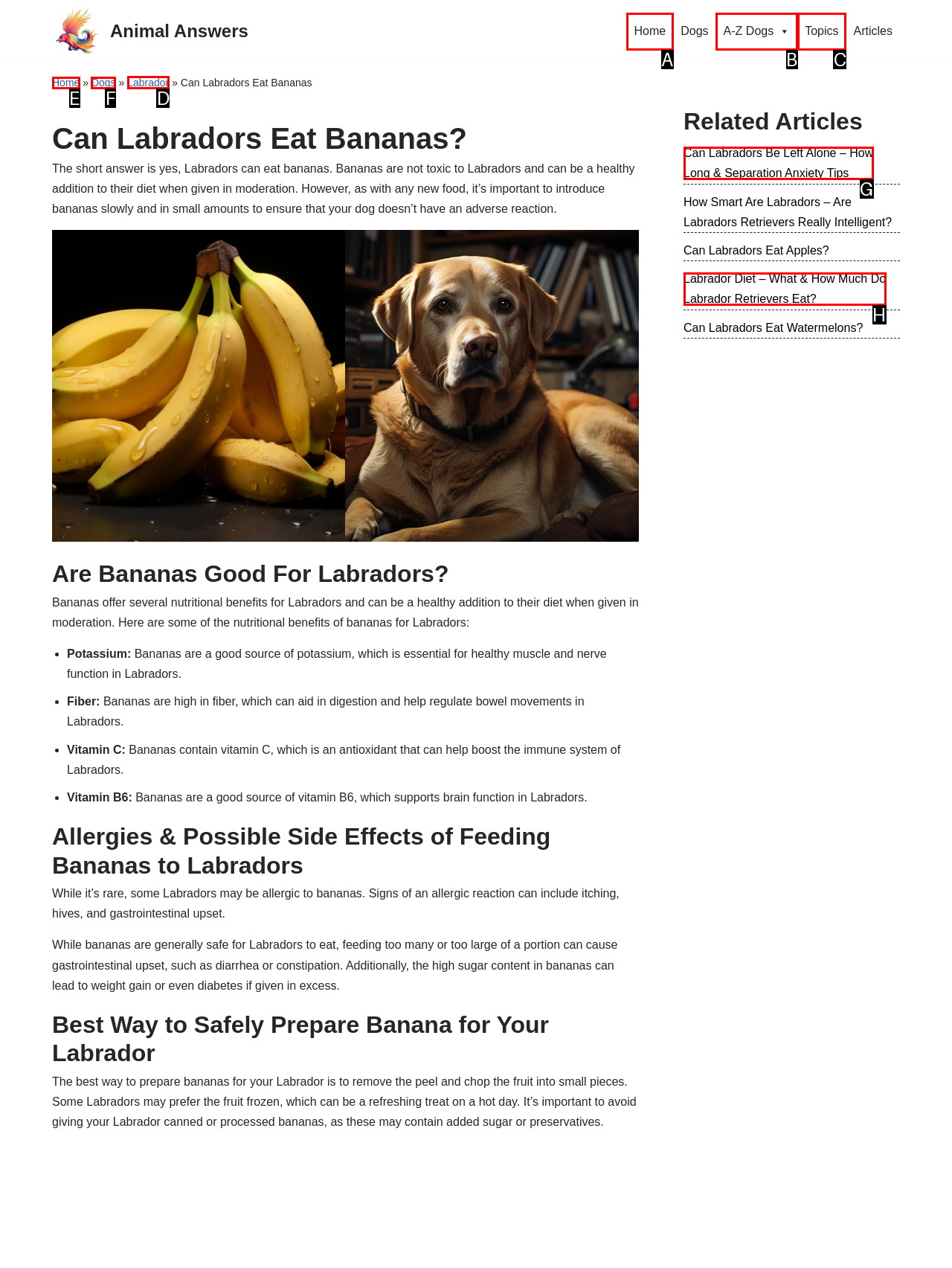Determine the letter of the UI element that will complete the task: Click on the 'Labrador' link
Reply with the corresponding letter.

D